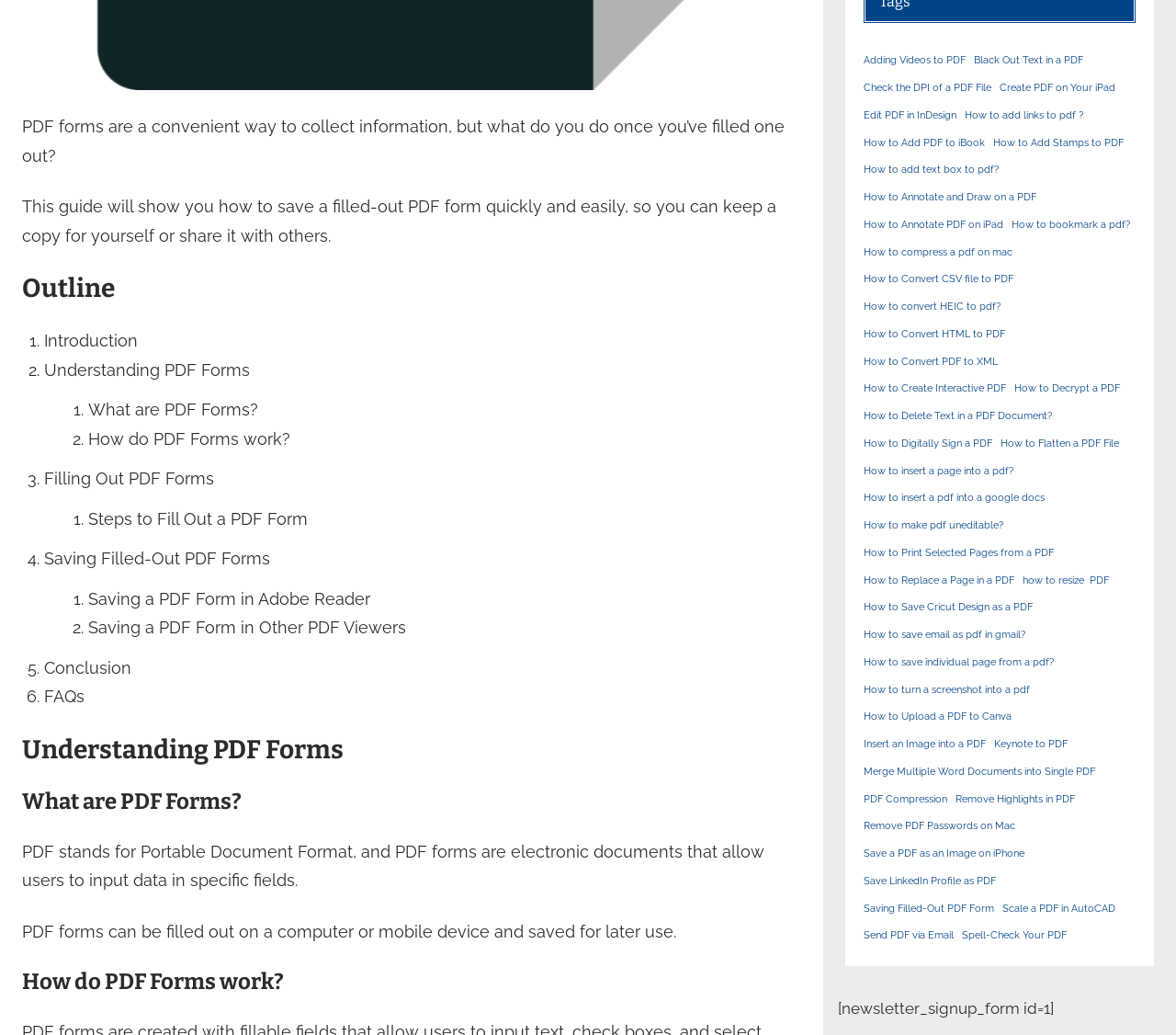What is the first step in filling out a PDF form?
Based on the image, respond with a single word or phrase.

Steps to Fill Out a PDF Form